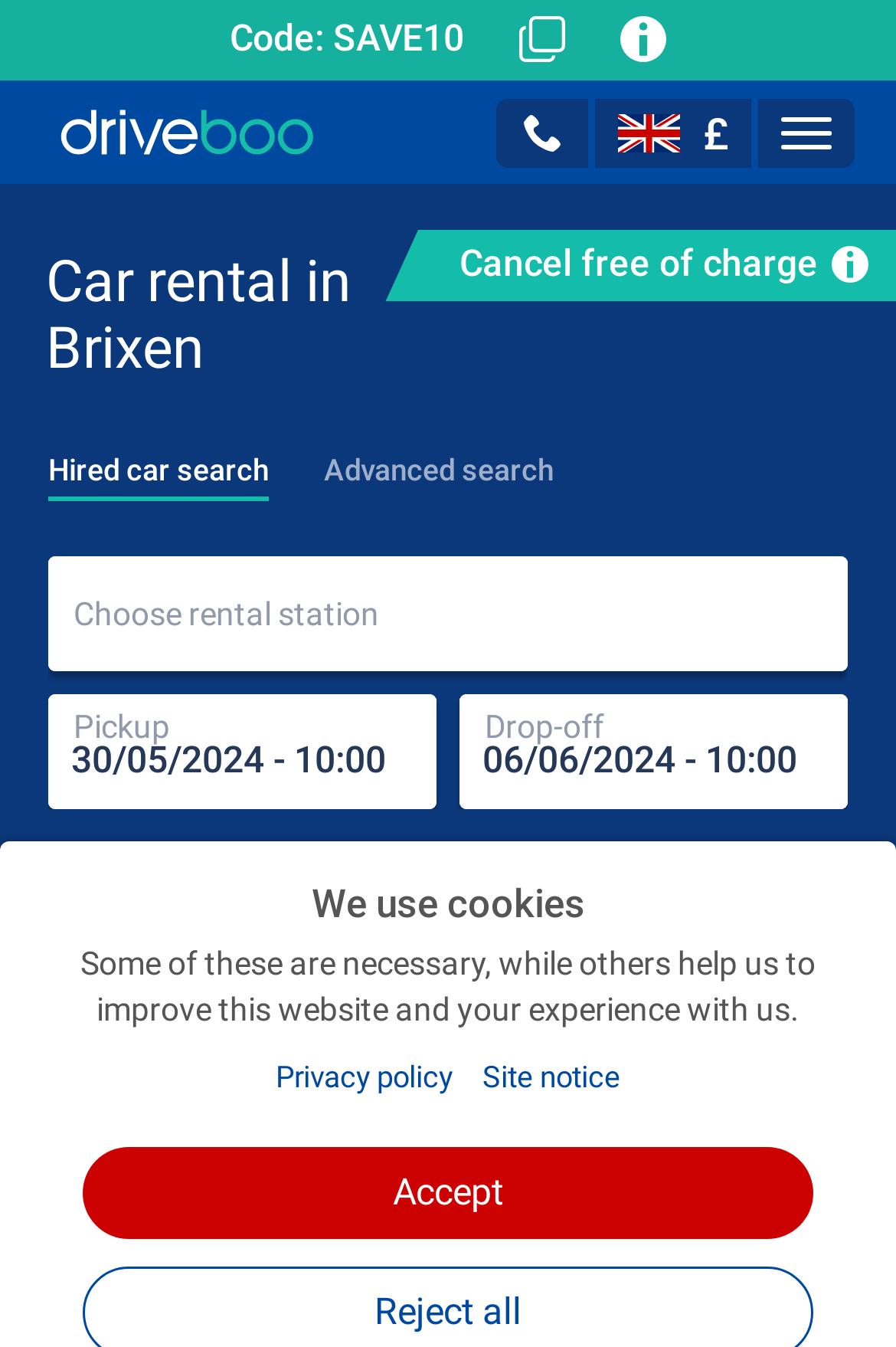Highlight the bounding box coordinates of the element you need to click to perform the following instruction: "Search for a car."

[0.636, 0.728, 0.902, 0.814]